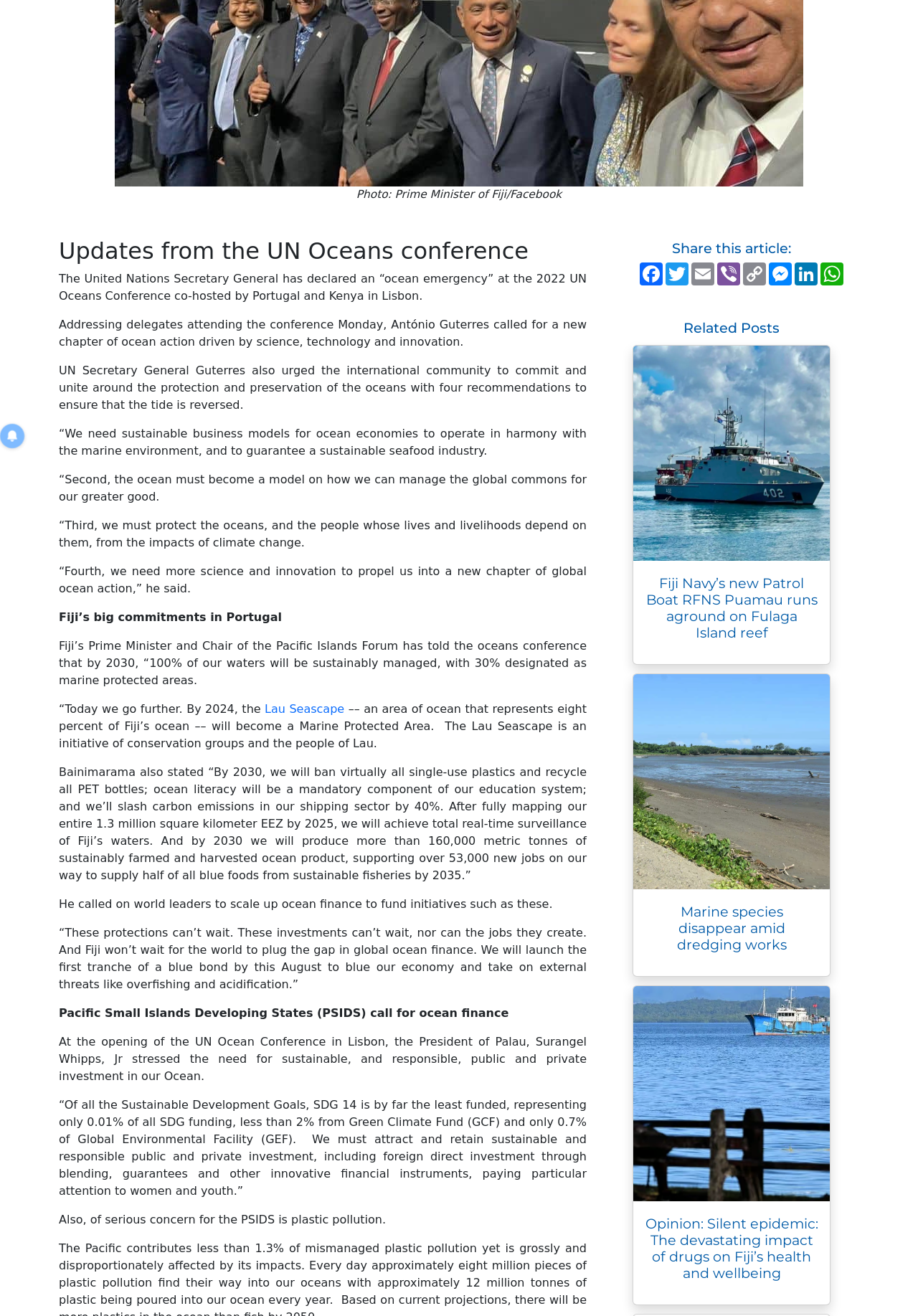Find the bounding box of the element with the following description: "Twitter". The coordinates must be four float numbers between 0 and 1, formatted as [left, top, right, bottom].

[0.723, 0.199, 0.752, 0.217]